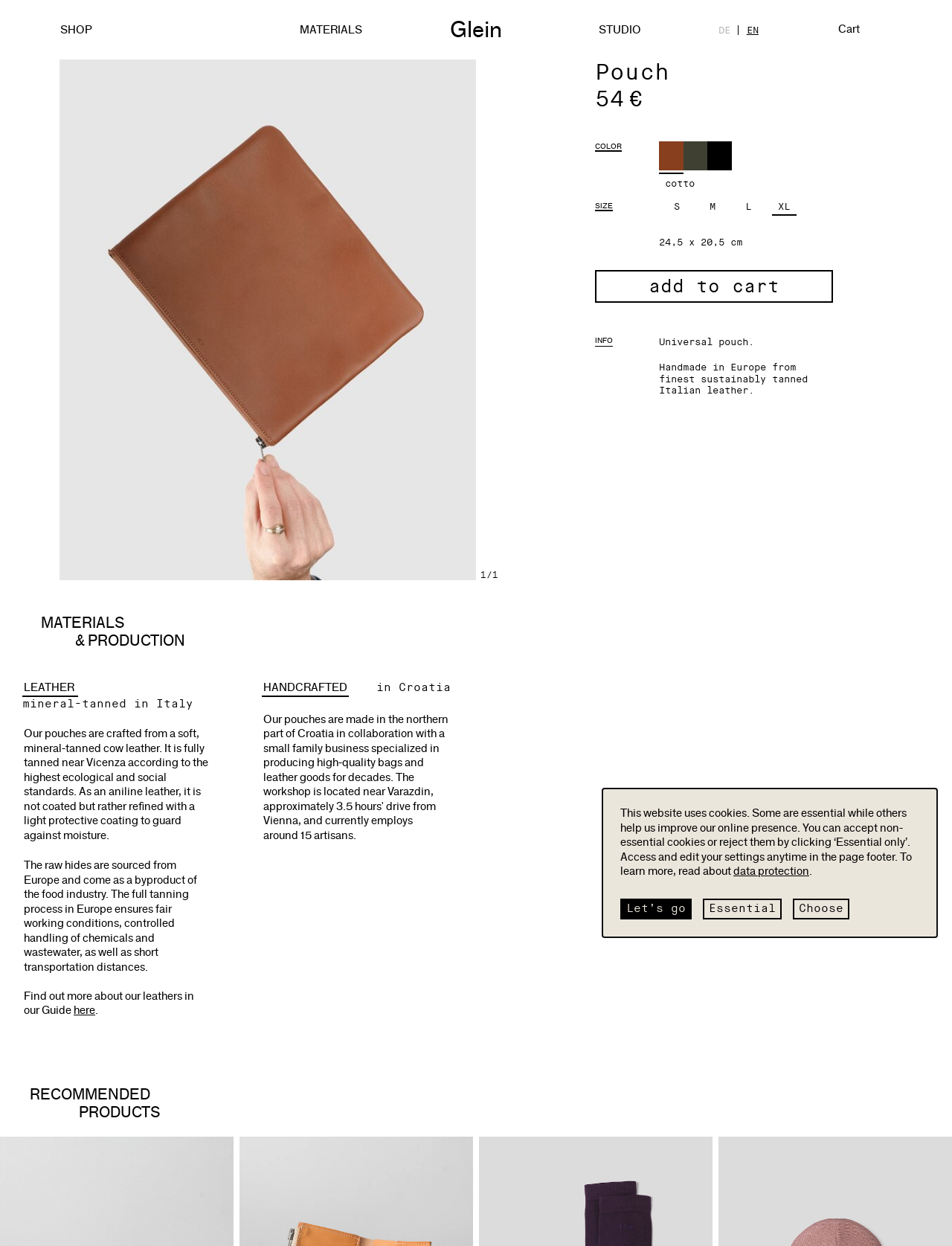Please answer the following question using a single word or phrase: 
What is the price of the pouch?

54 €